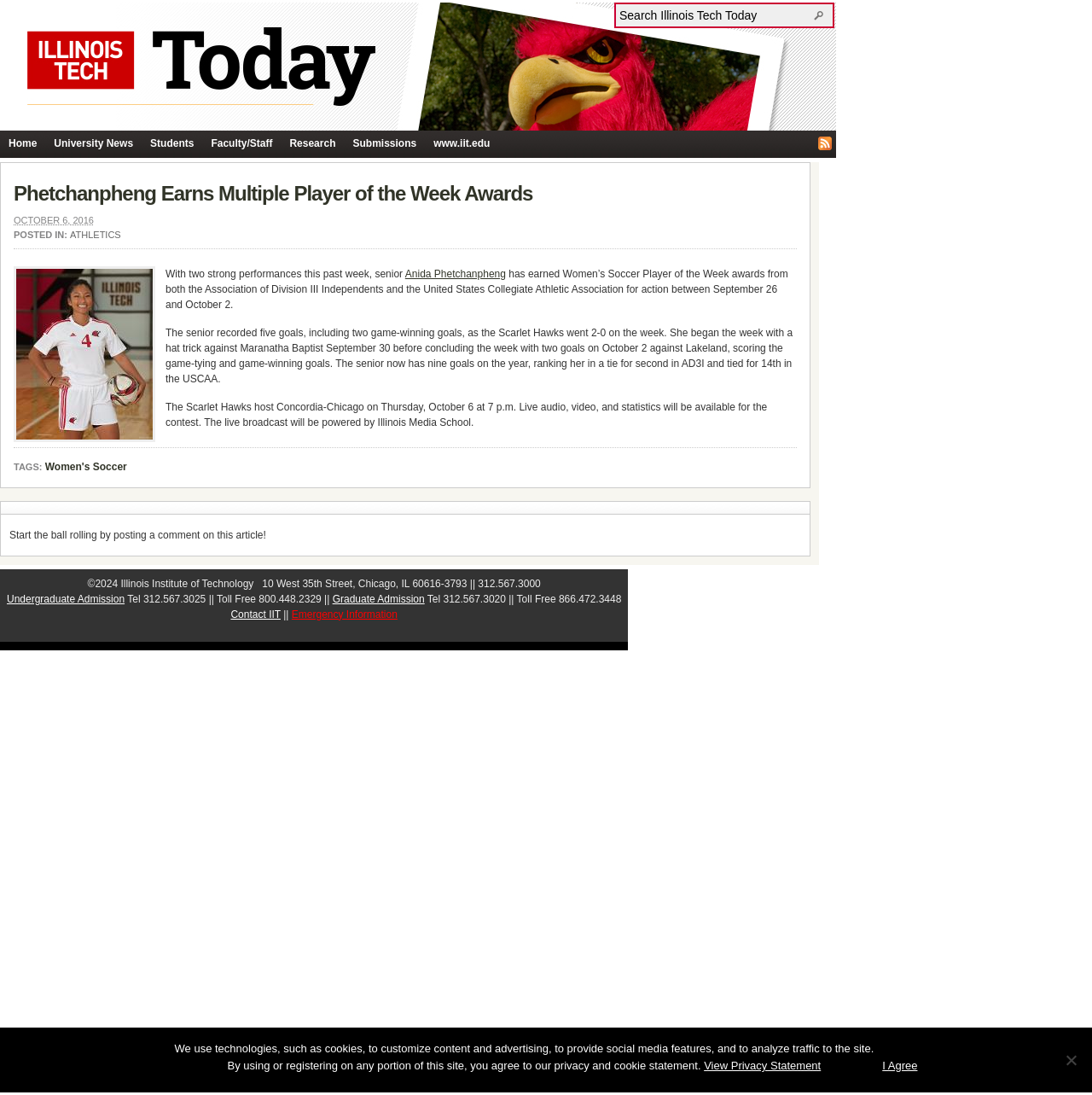Please determine the bounding box coordinates of the element's region to click for the following instruction: "Click Donate".

None